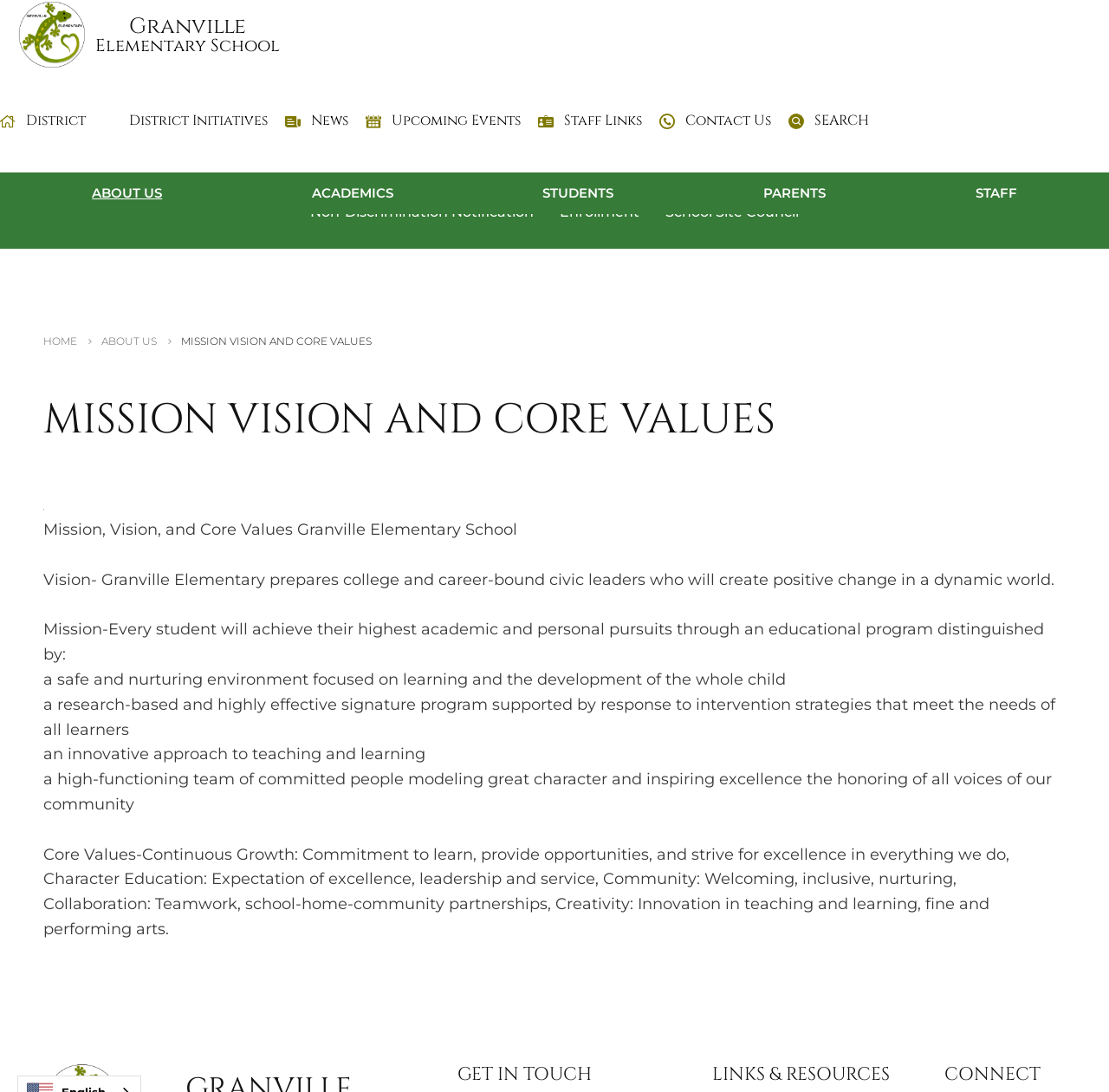What is the vision of the school?
Answer with a single word or phrase, using the screenshot for reference.

College and career-bound civic leaders